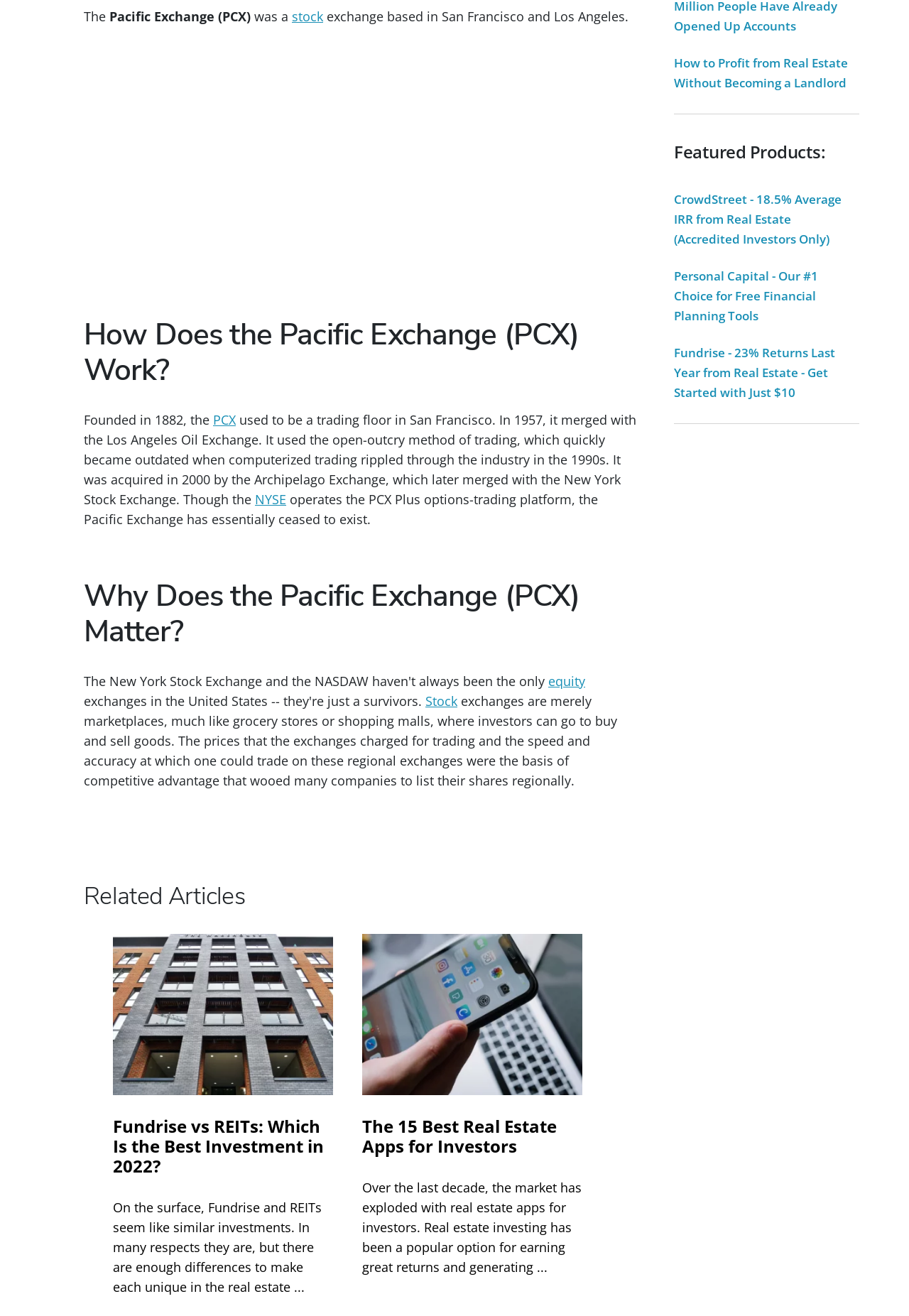For the element described, predict the bounding box coordinates as (top-left x, top-left y, bottom-right x, bottom-right y). All values should be between 0 and 1. Element description: parent_node: Wednesday, June 12, 2024

[0.93, 0.281, 0.961, 0.302]